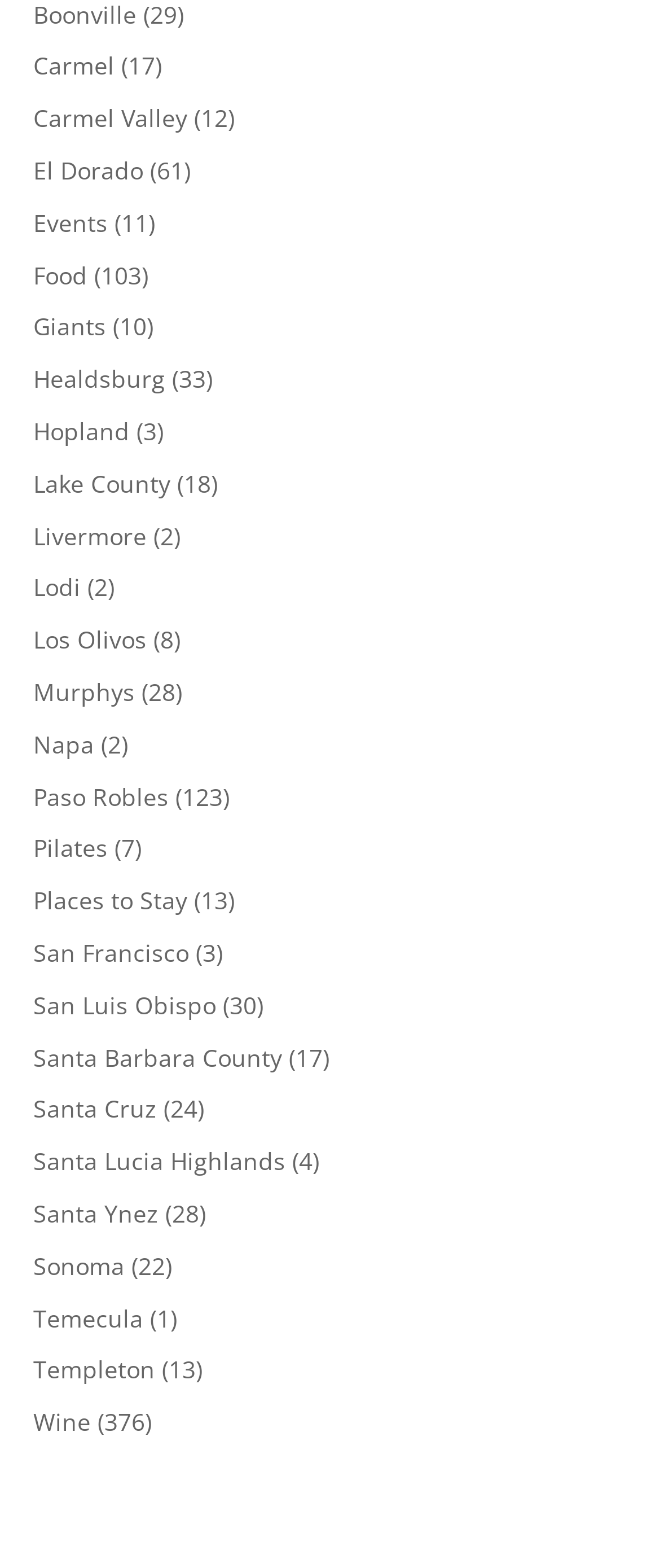Refer to the image and offer a detailed explanation in response to the question: How many categories are related to locations?

I went through the link elements and counted the number of categories that are related to locations, such as cities, counties, and regions, which are Carmel, Carmel Valley, El Dorado, Healdsburg, Hopland, Lake County, Livermore, Lodi, Los Olivos, Murphys, Napa, Paso Robles, San Francisco, San Luis Obispo, Santa Barbara County, Santa Cruz, Santa Lucia Highlands, Santa Ynez, Sonoma, and Temecula.